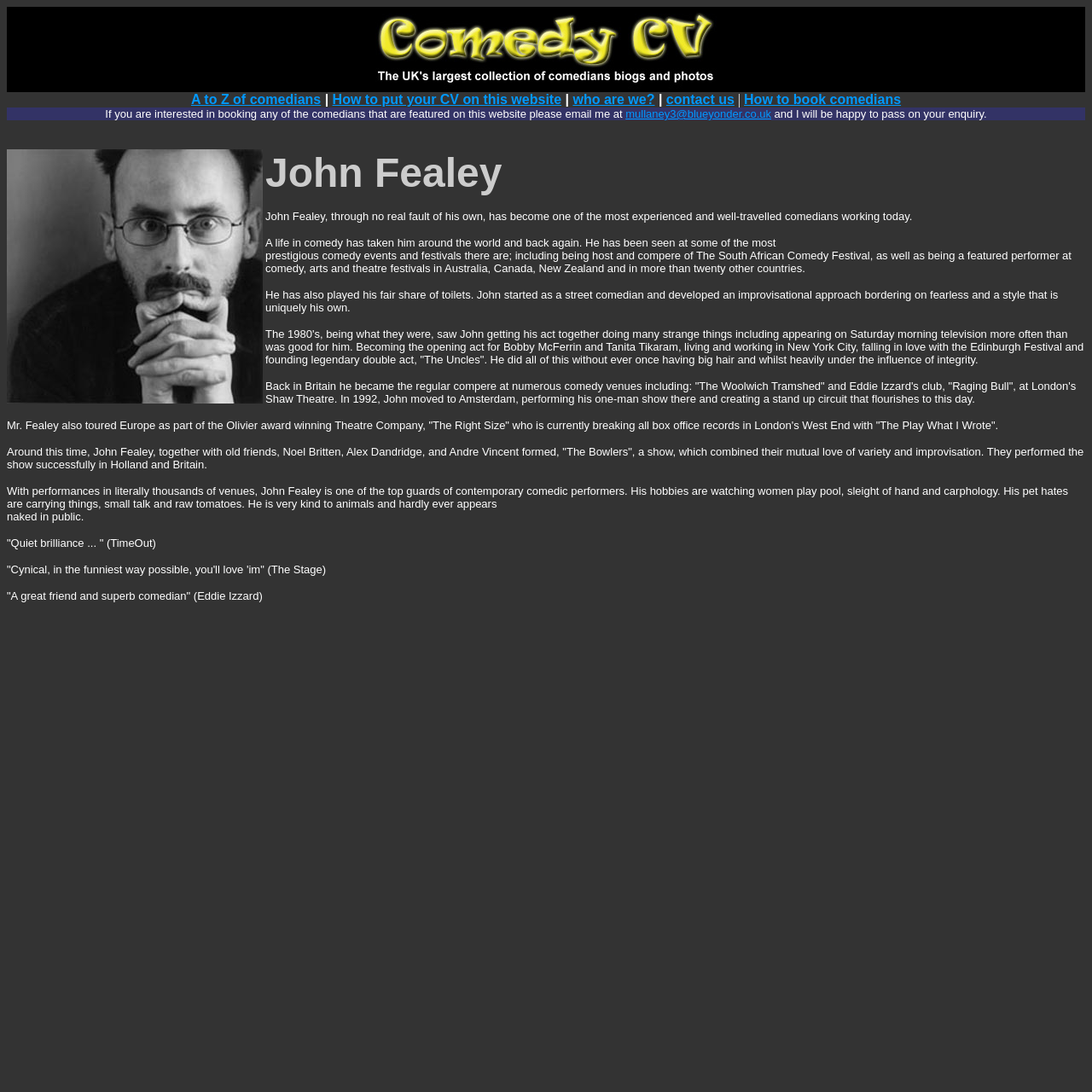How many countries has John Fealey performed in?
From the image, respond with a single word or phrase.

More than 20